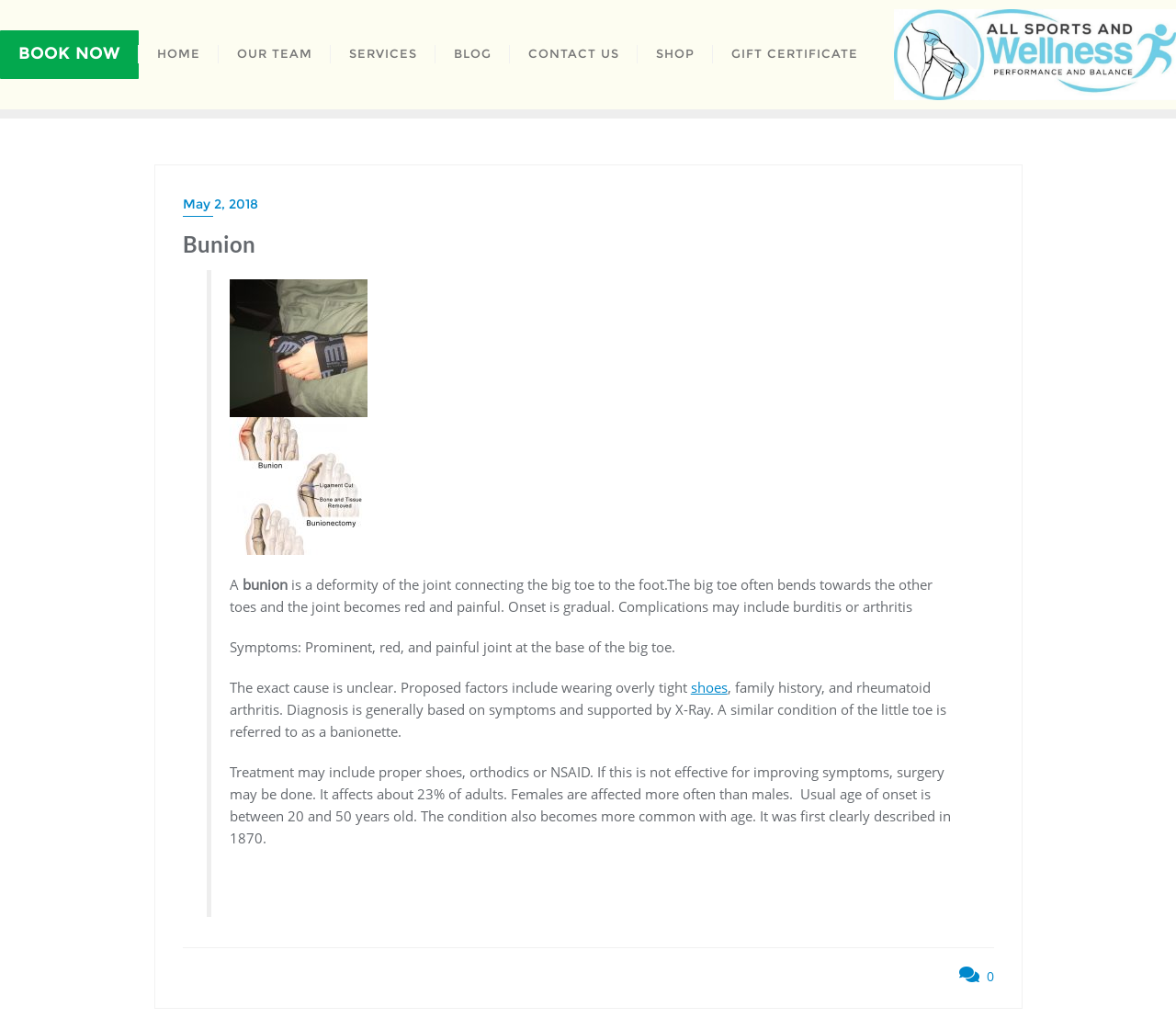Provide a one-word or one-phrase answer to the question:
What may be included in the treatment of bunions?

Proper shoes, orthodics or NSAID